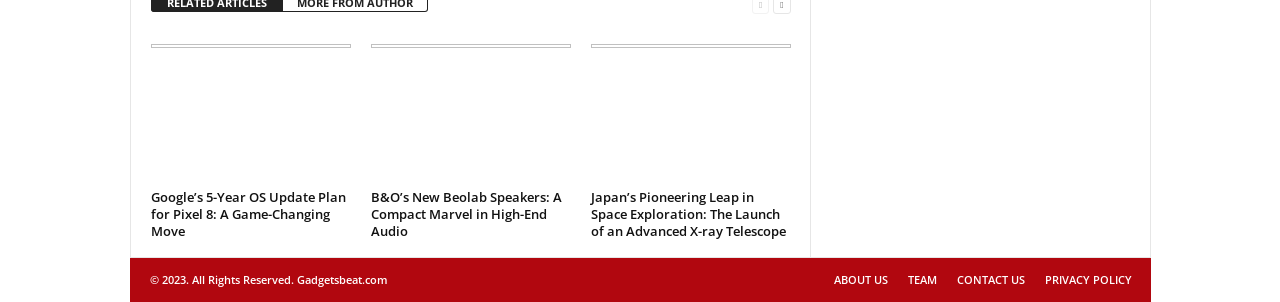Please locate the bounding box coordinates for the element that should be clicked to achieve the following instruction: "contact the website". Ensure the coordinates are given as four float numbers between 0 and 1, i.e., [left, top, right, bottom].

[0.739, 0.901, 0.808, 0.95]